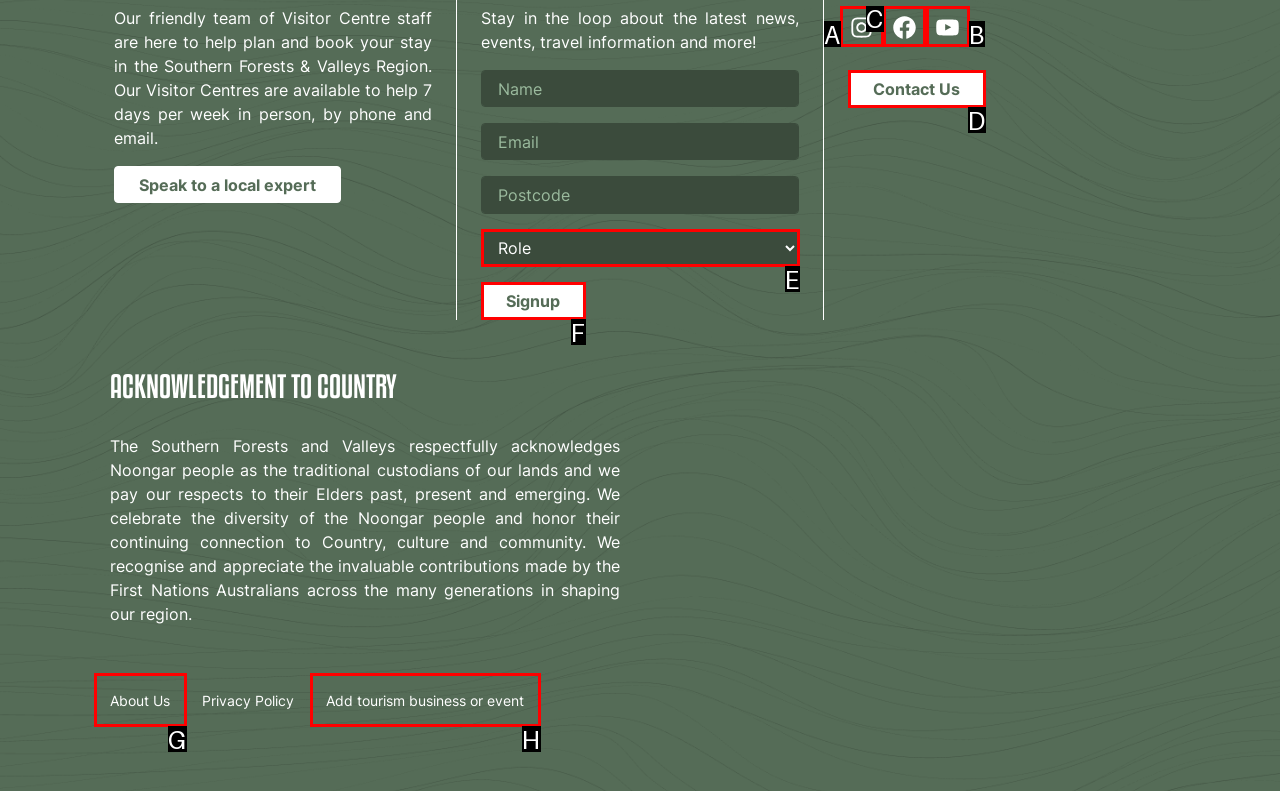Indicate which red-bounded element should be clicked to perform the task: Visit our Facebook page Answer with the letter of the correct option.

C